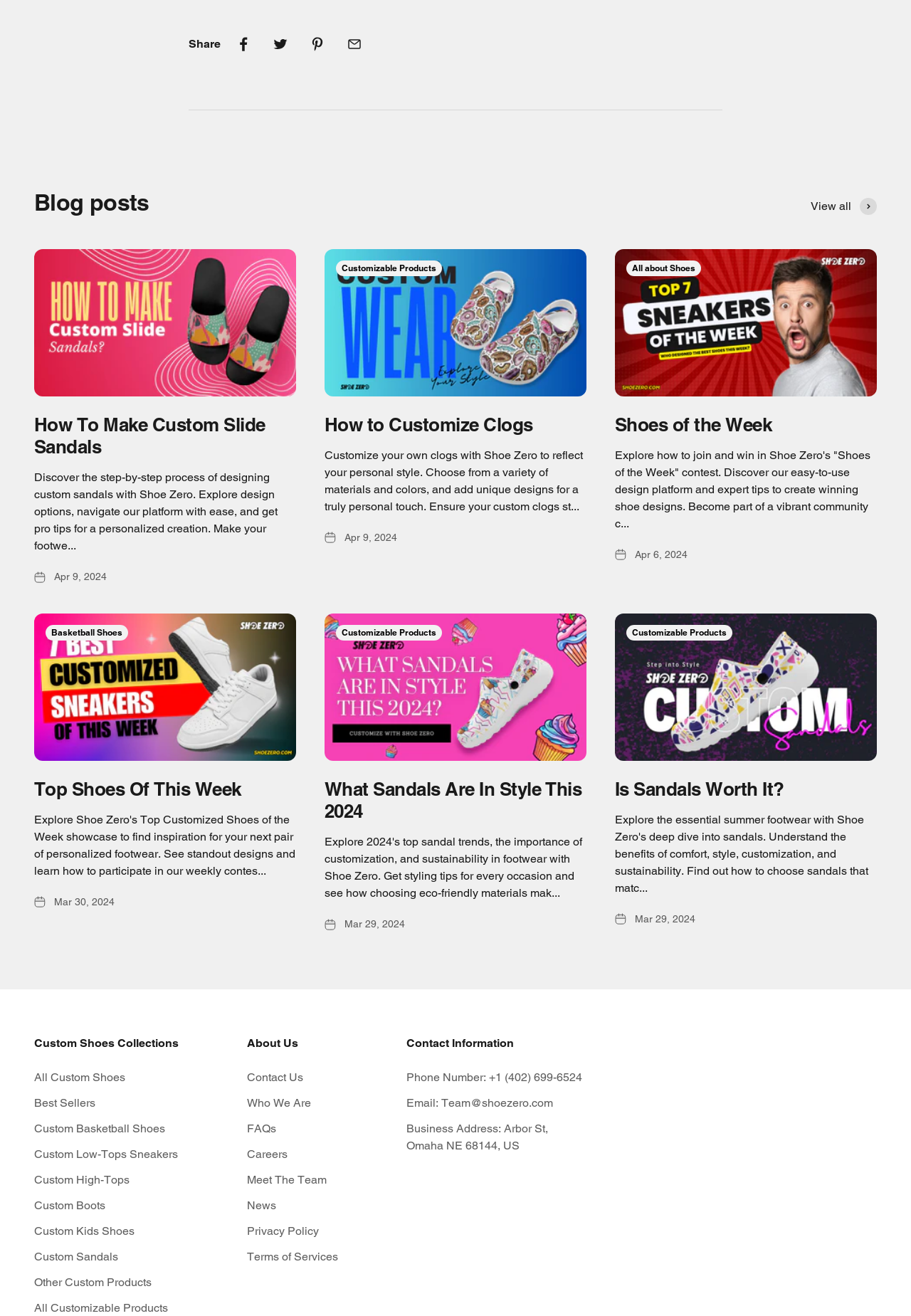Find the bounding box coordinates of the clickable area that will achieve the following instruction: "Share on Facebook".

[0.252, 0.022, 0.283, 0.044]